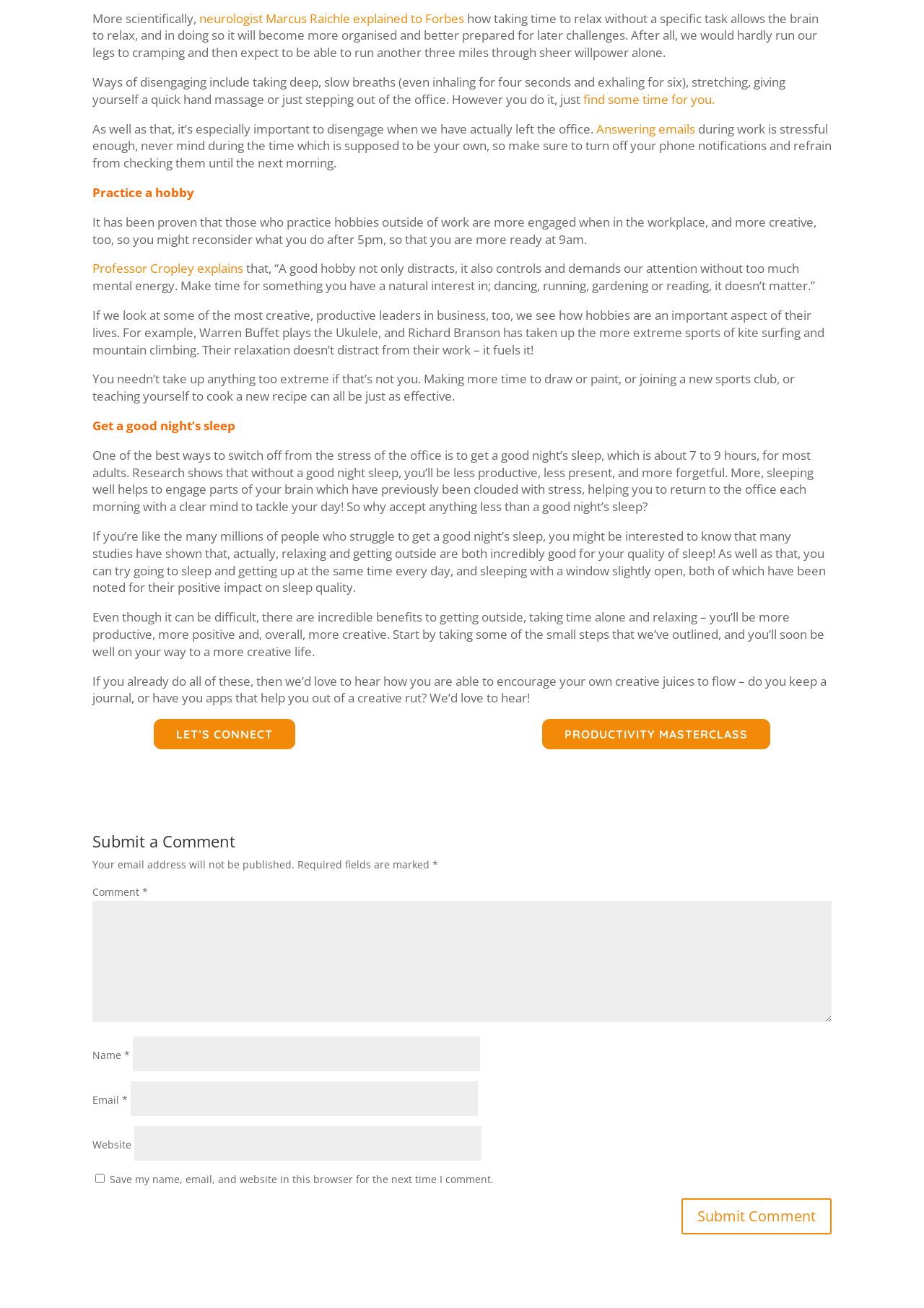What is the purpose of taking deep, slow breaths?
Answer the question with just one word or phrase using the image.

To disengage